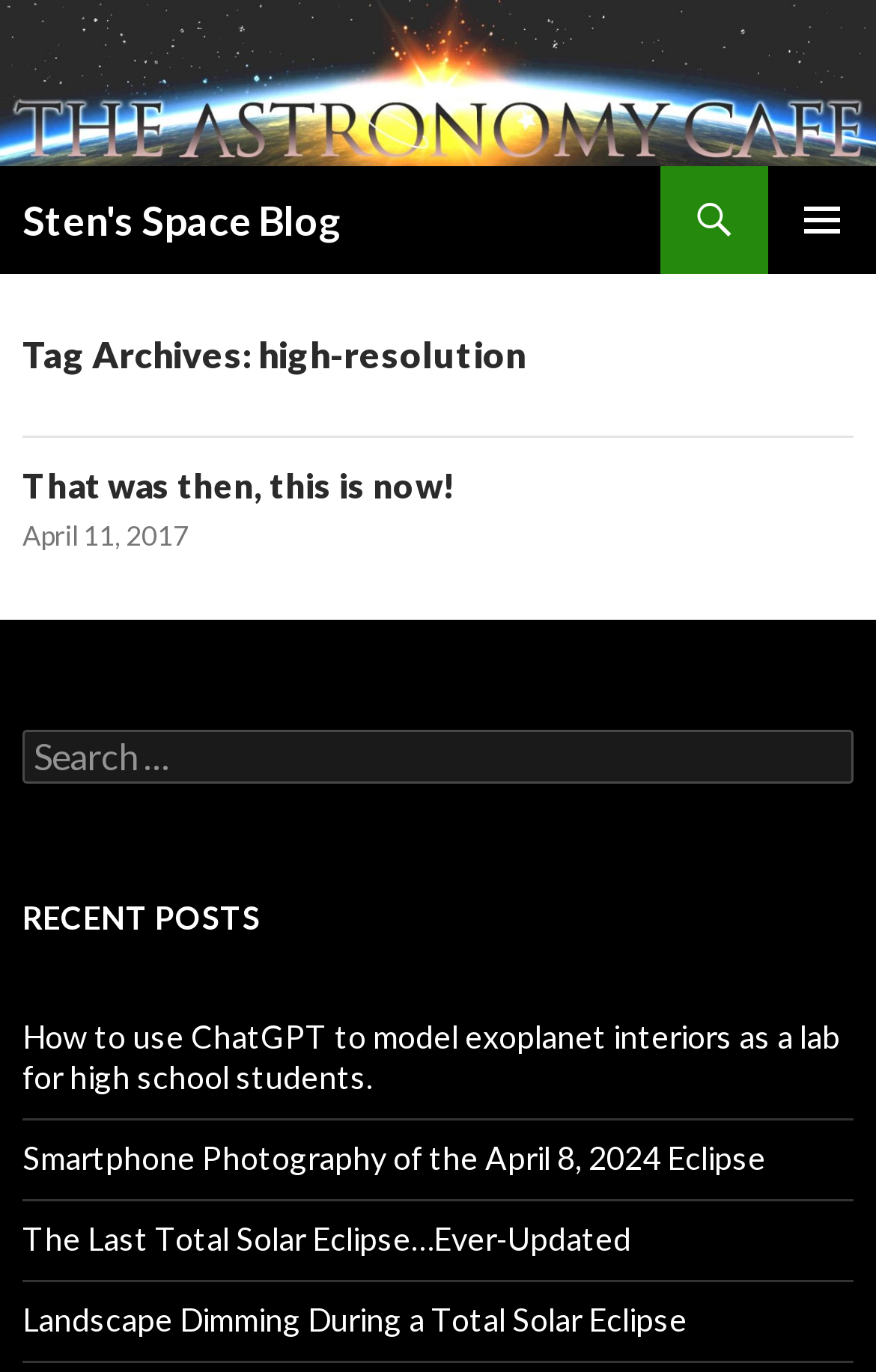What is the title of the blog?
Based on the image, answer the question with as much detail as possible.

The title of the blog can be found in the top-left corner of the webpage, which is also the text of the image and the link with the same text.